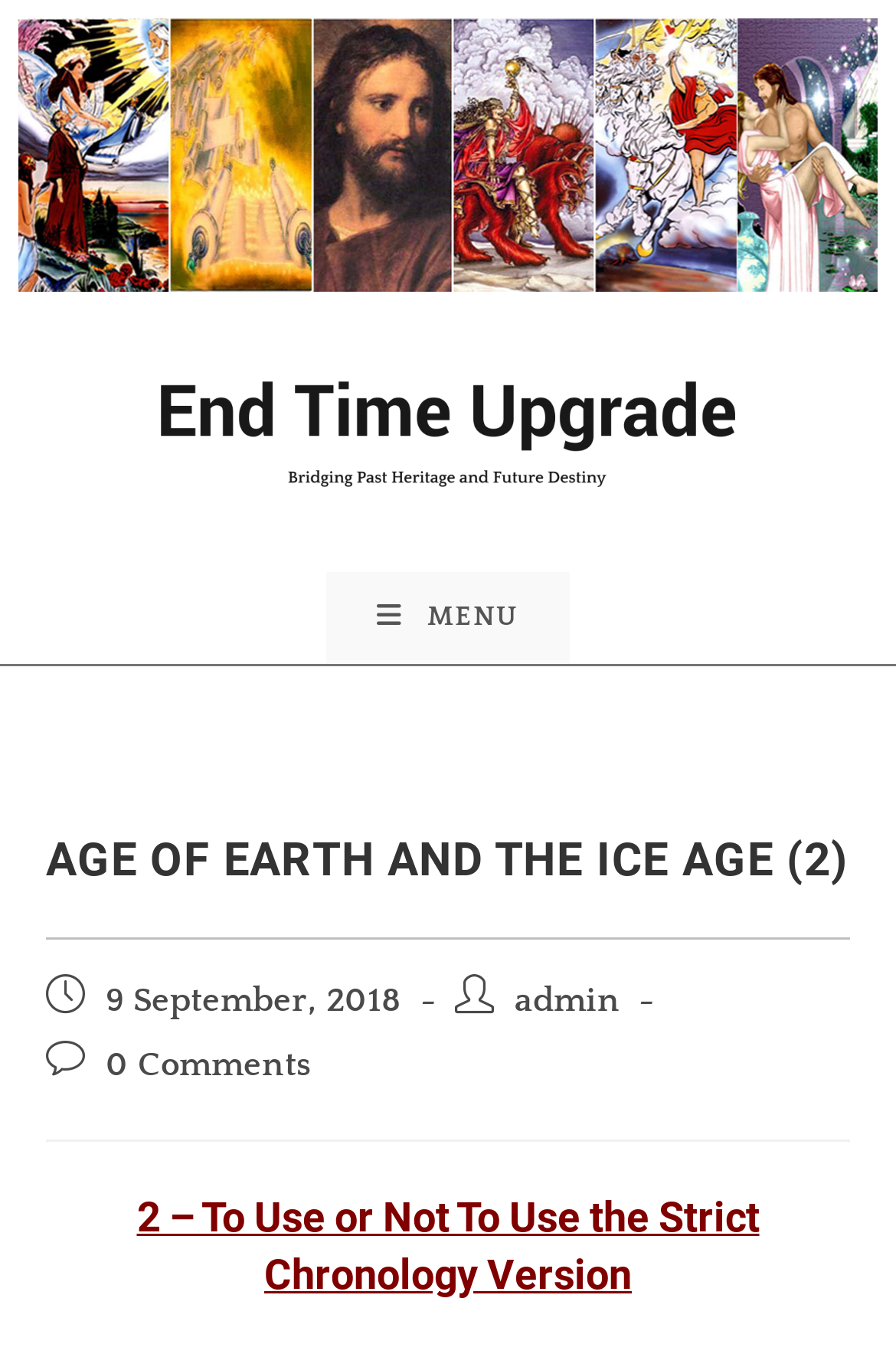Based on the element description, predict the bounding box coordinates (top-left x, top-left y, bottom-right x, bottom-right y) for the UI element in the screenshot: alt="End Time Upgrade"

[0.179, 0.303, 0.821, 0.332]